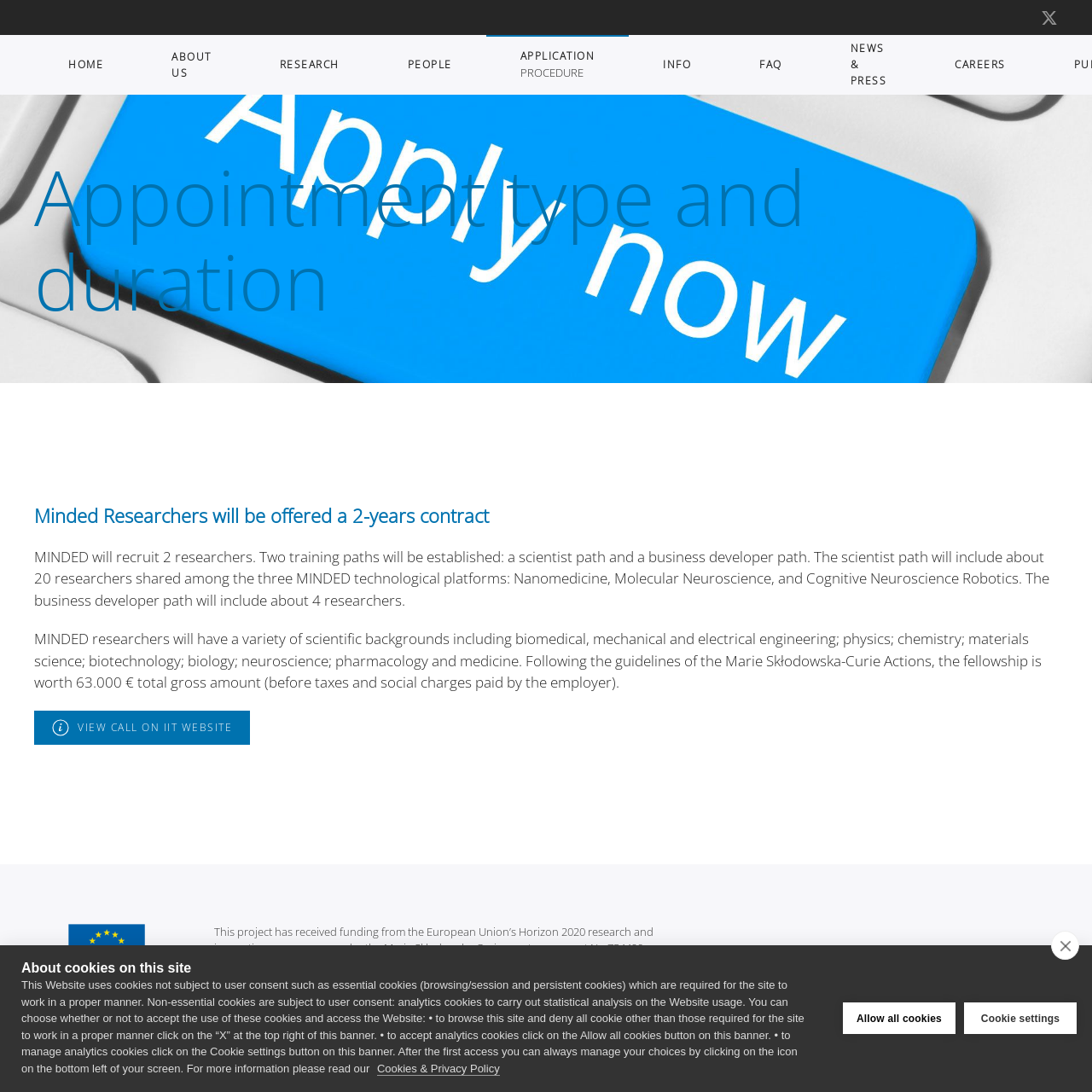Given the description "Skip to main content", determine the bounding box of the corresponding UI element.

[0.035, 0.036, 0.143, 0.052]